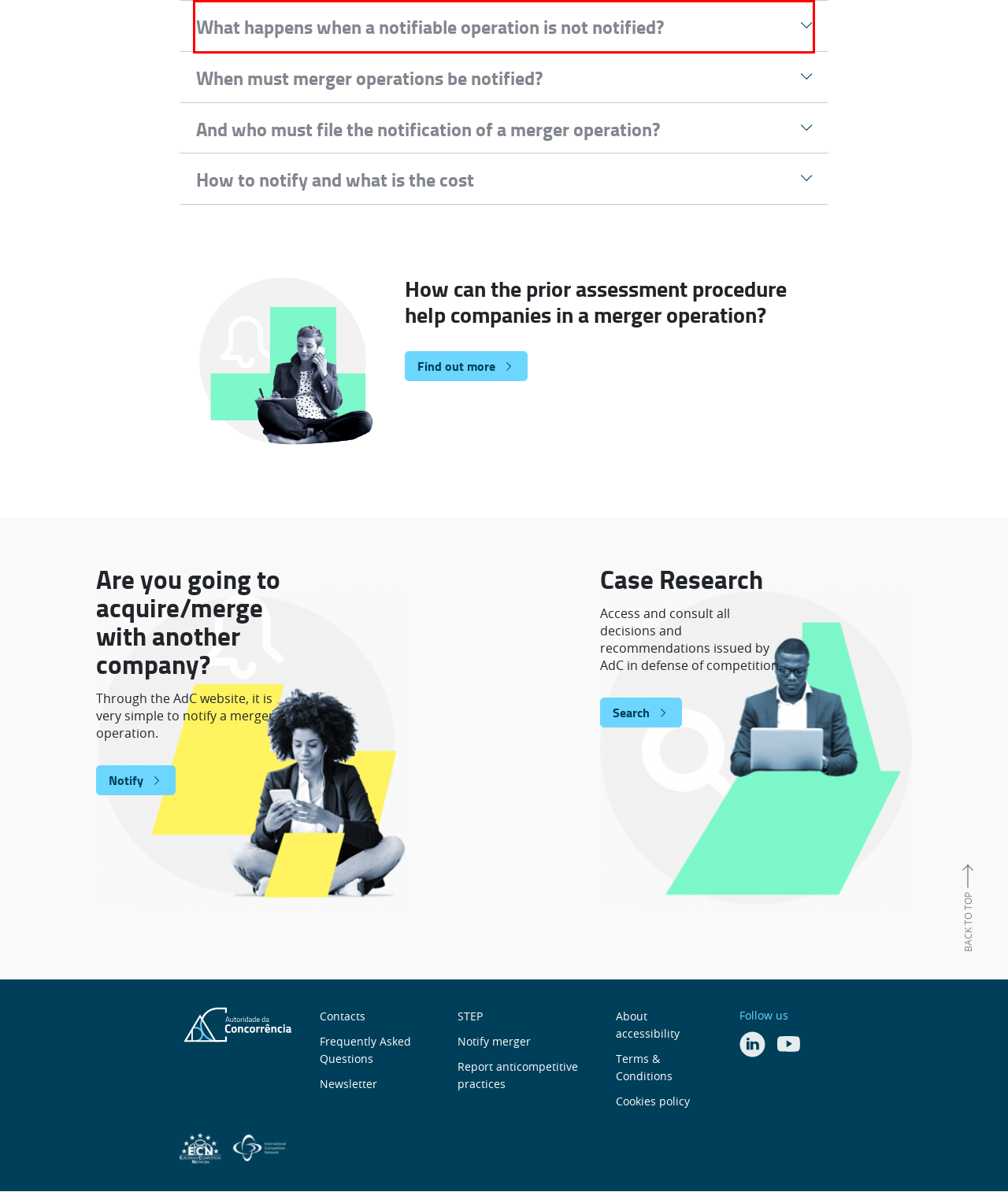You are presented with a screenshot containing a red rectangle. Extract the text found inside this red bounding box.

Legally, all concentration operations that meet one of the following criteria are legally subject to prior notification to the Competition Authority: